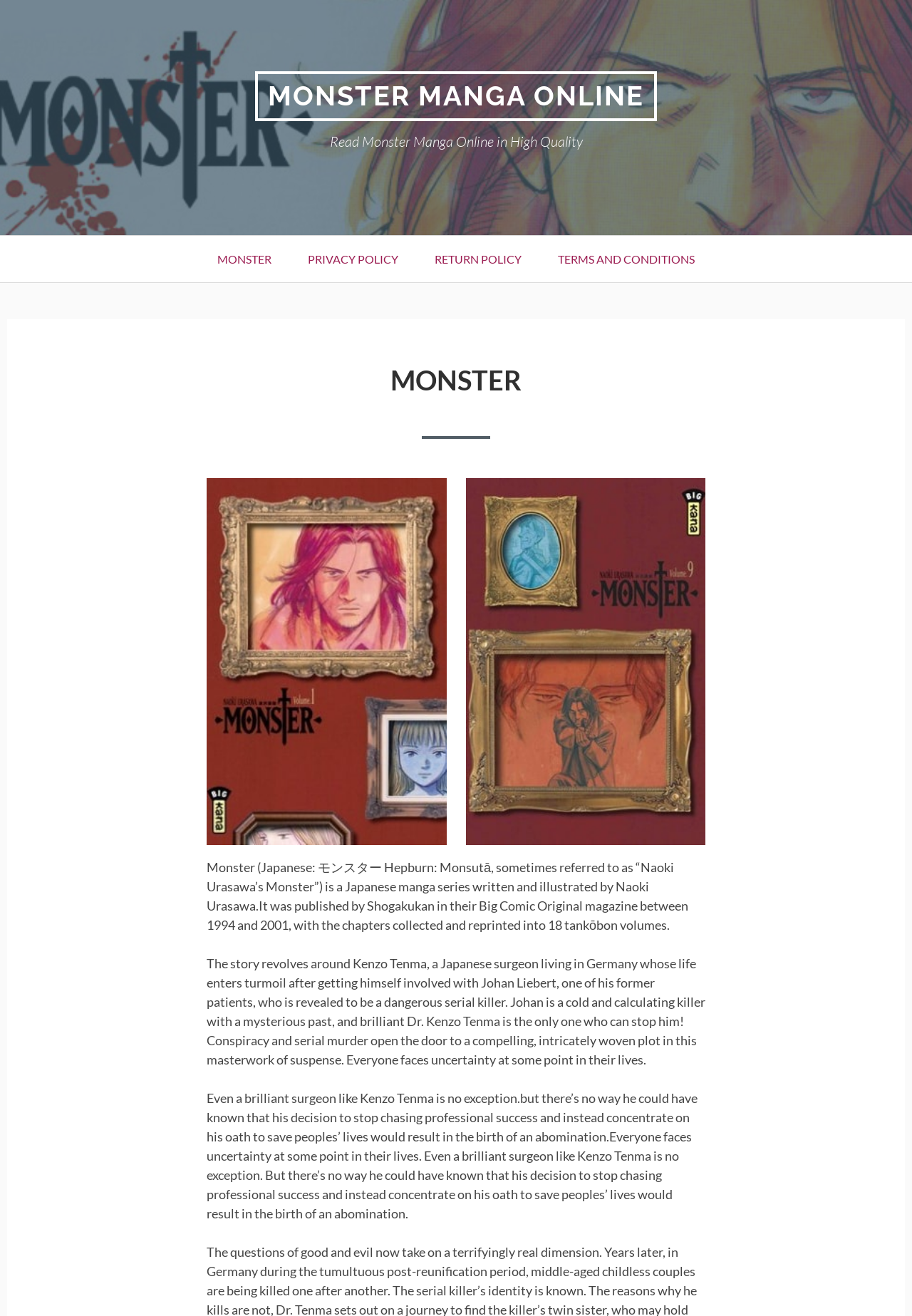Using the provided element description: "Terms and Conditions", determine the bounding box coordinates of the corresponding UI element in the screenshot.

[0.593, 0.179, 0.78, 0.214]